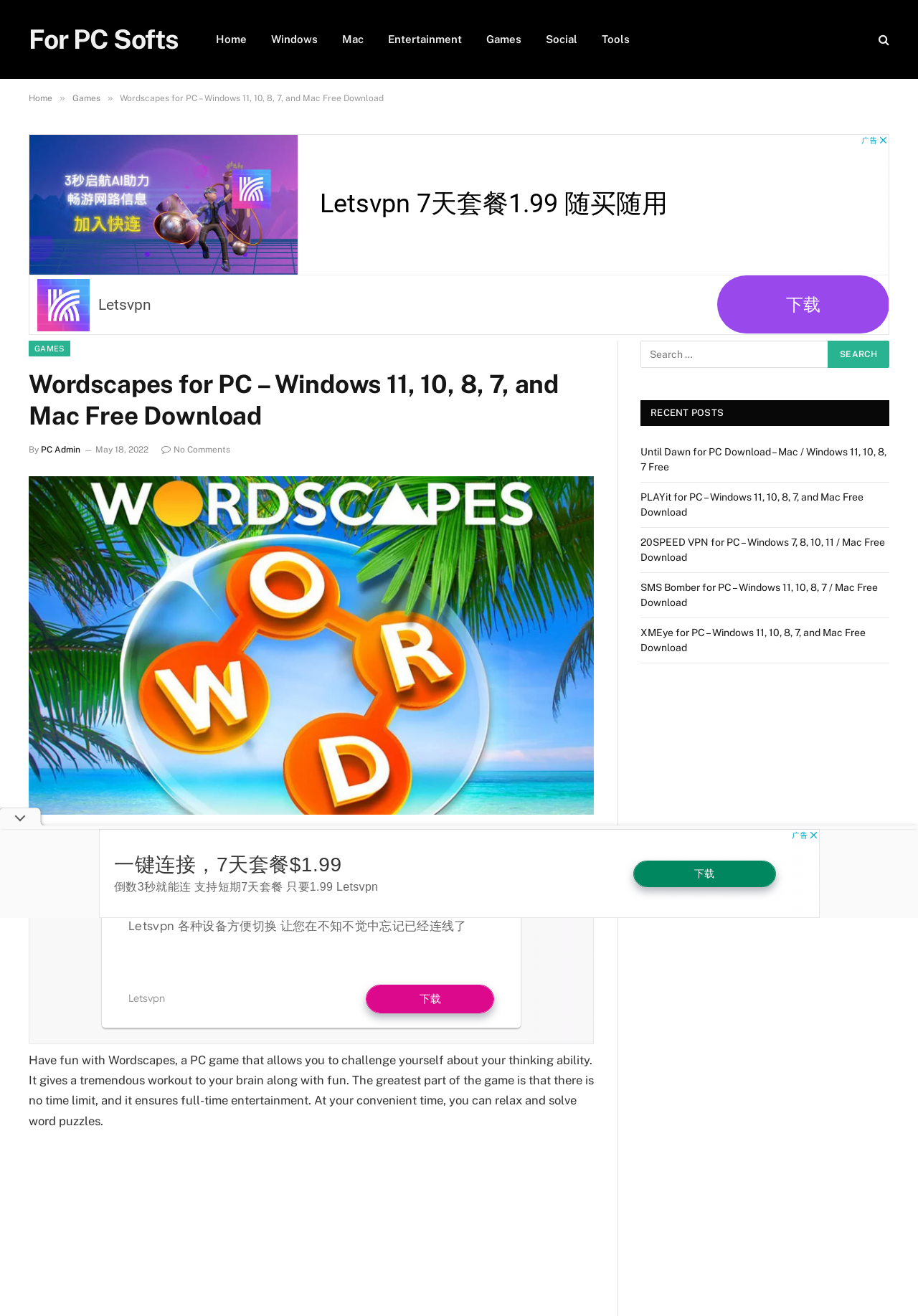What is the purpose of the game Wordscapes?
Provide an in-depth answer to the question, covering all aspects.

I found the answer by reading the description of the game, which states that Wordscapes 'gives a tremendous workout to your brain along with fun' and 'ensures full-time entertainment', indicating that the game is meant to challenge one's thinking ability and provide relaxation.